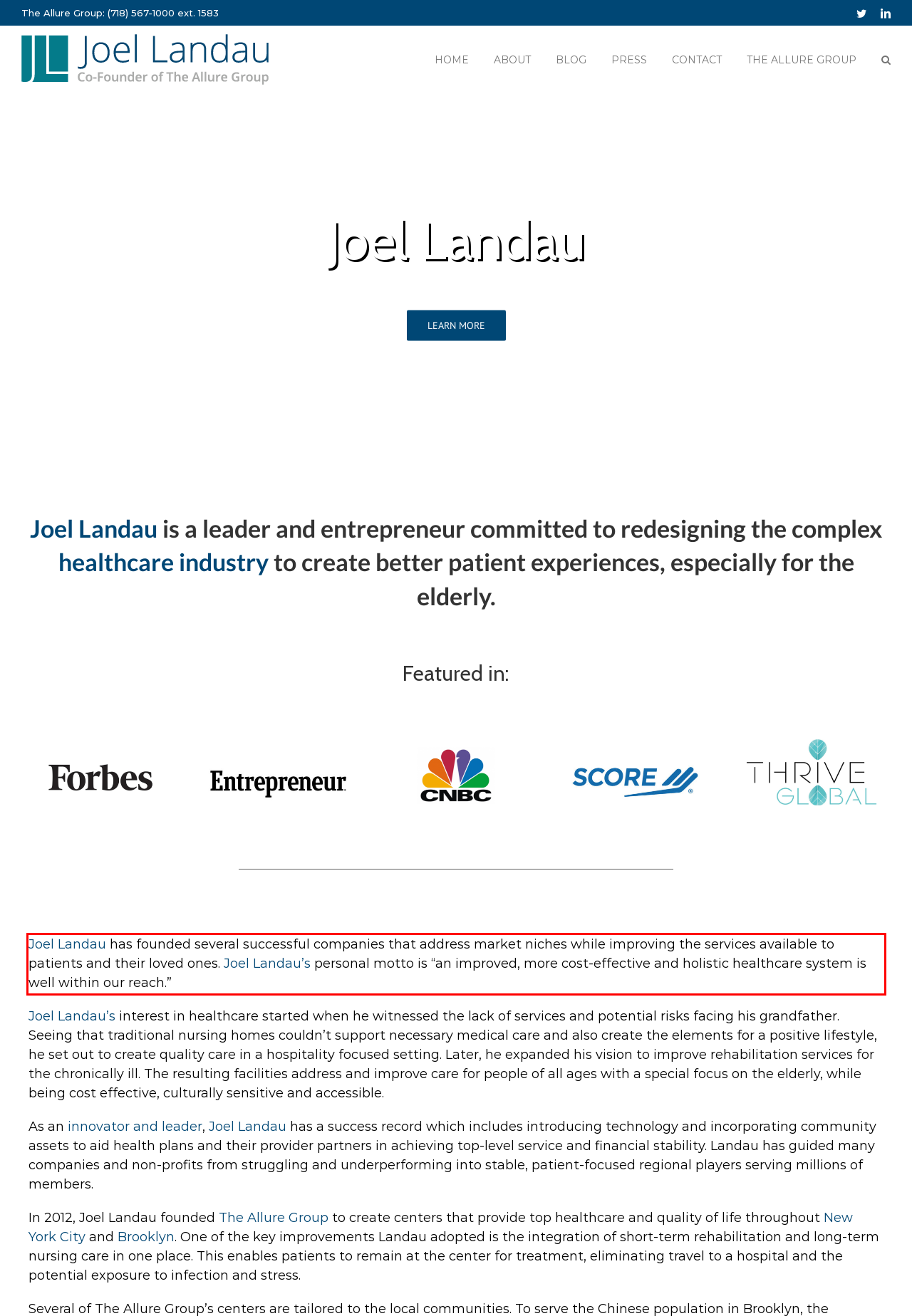Within the screenshot of the webpage, there is a red rectangle. Please recognize and generate the text content inside this red bounding box.

Joel Landau has founded several successful companies that address market niches while improving the services available to patients and their loved ones. Joel Landau’s personal motto is “an improved, more cost-effective and holistic healthcare system is well within our reach.”